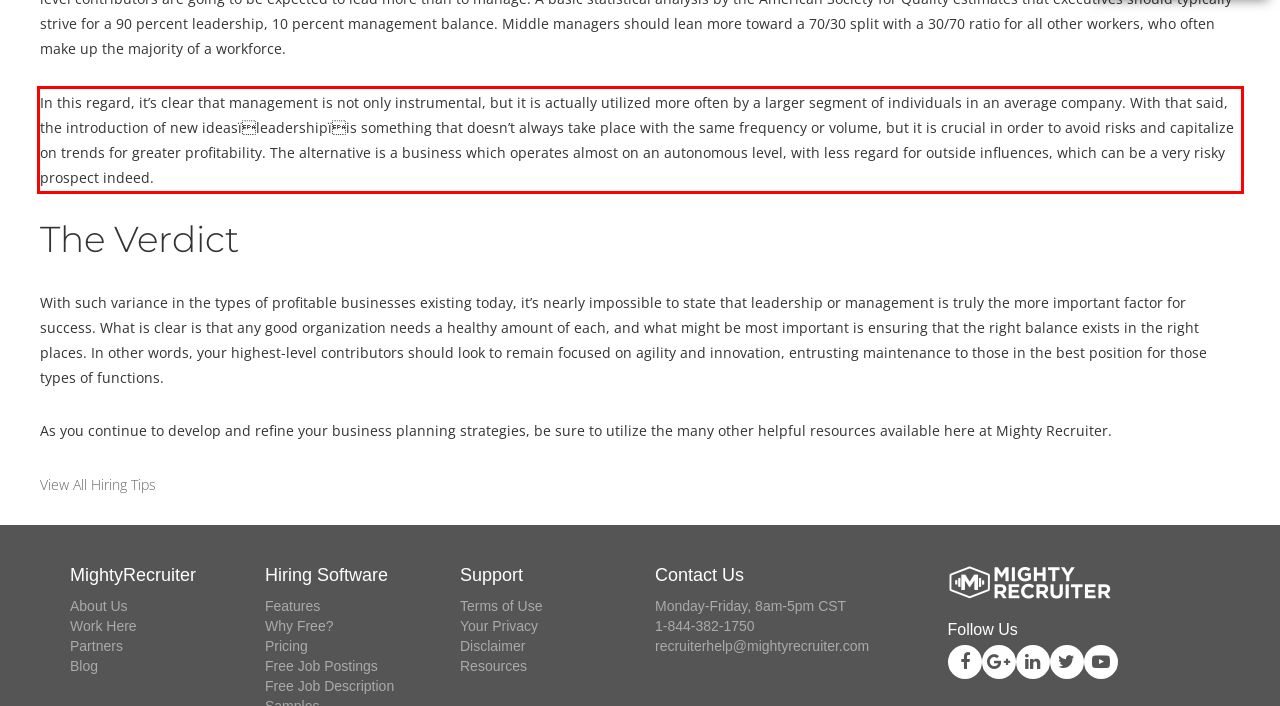Given a webpage screenshot, locate the red bounding box and extract the text content found inside it.

In this regard, it’s clear that management is not only instrumental, but it is actually utilized more often by a larger segment of individuals in an average company. With that said, the introduction of new ideasïleadershipïis something that doesn’t always take place with the same frequency or volume, but it is crucial in order to avoid risks and capitalize on trends for greater profitability. The alternative is a business which operates almost on an autonomous level, with less regard for outside influences, which can be a very risky prospect indeed.